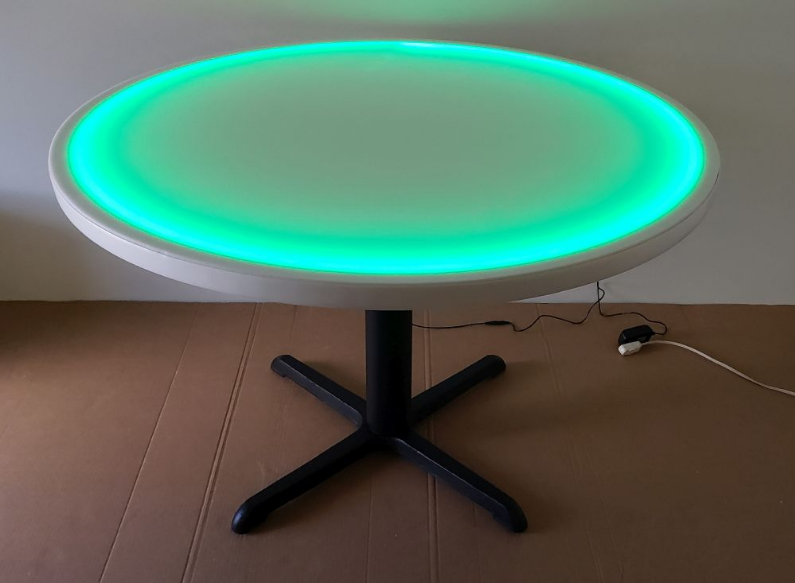What is the material of the table's base?
Answer briefly with a single word or phrase based on the image.

Black cast iron